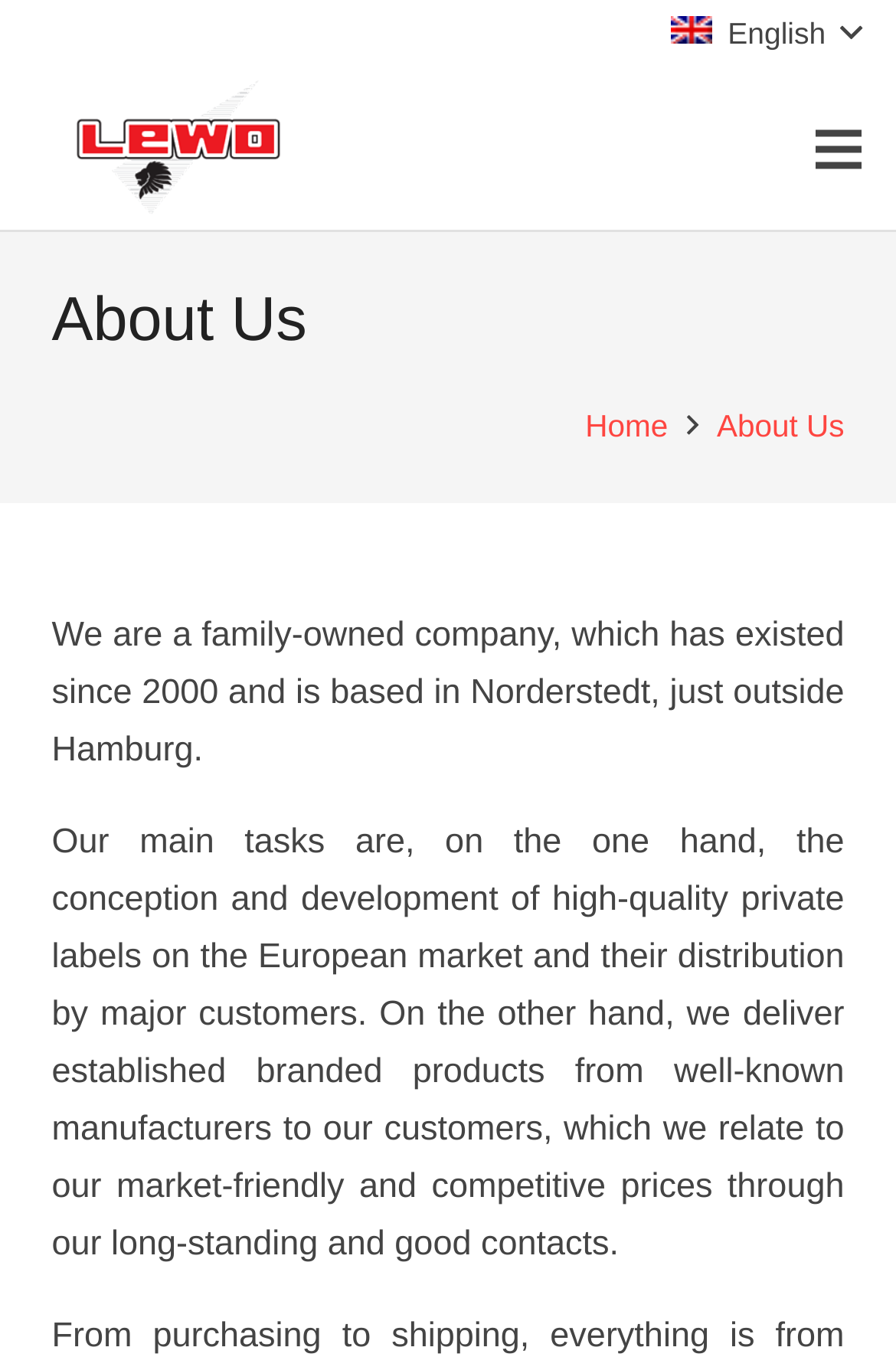Describe every aspect of the webpage in a detailed manner.

The webpage is about the "About Us" section of Lewo Germany, a family-owned company. At the top right corner, there is a language selection link with an English flag icon. Below it, there are two main navigation links: "Link" on the left and "Menu" on the right. 

The main content starts with a heading "About Us" in the middle of the page. Below the heading, there are two links: "Home" and "About Us" side by side. 

The company description is divided into two paragraphs. The first paragraph explains that Lewo Germany is a family-owned company based in Norderstedt, near Hamburg, and has existed since 2000. The second paragraph describes the company's main tasks, which include developing private labels and distributing branded products to customers at competitive prices.